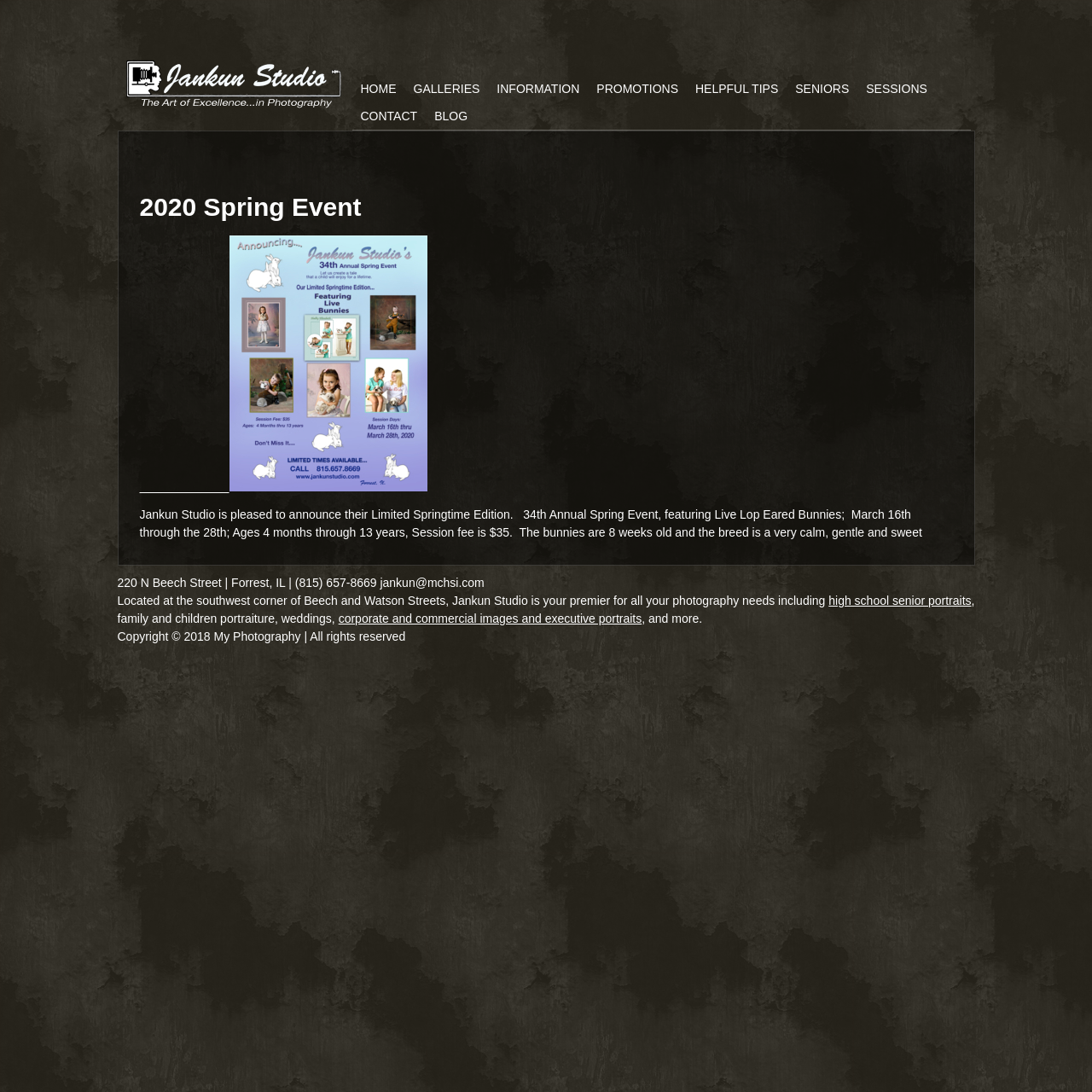Show me the bounding box coordinates of the clickable region to achieve the task as per the instruction: "Contact Jankun Studio".

[0.322, 0.094, 0.39, 0.119]